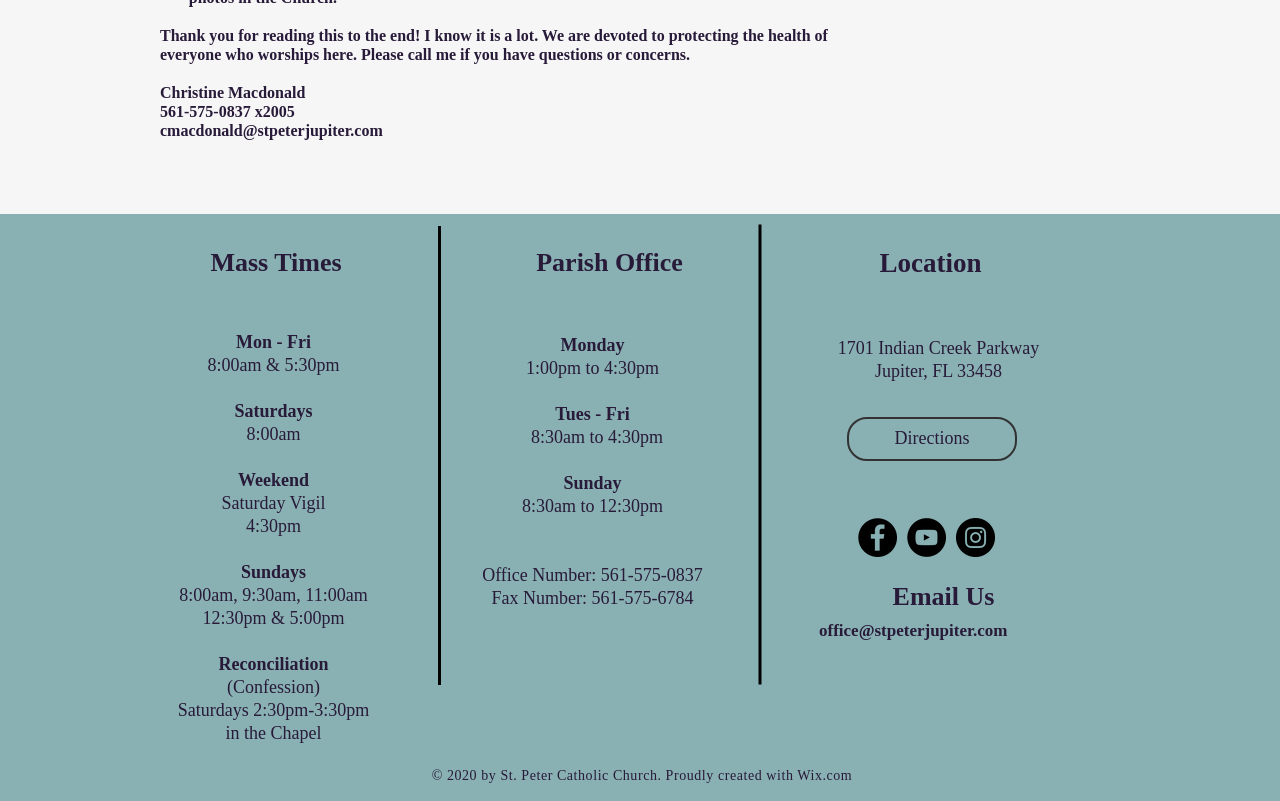Please indicate the bounding box coordinates for the clickable area to complete the following task: "Click the 'Directions' link". The coordinates should be specified as four float numbers between 0 and 1, i.e., [left, top, right, bottom].

[0.662, 0.52, 0.795, 0.575]